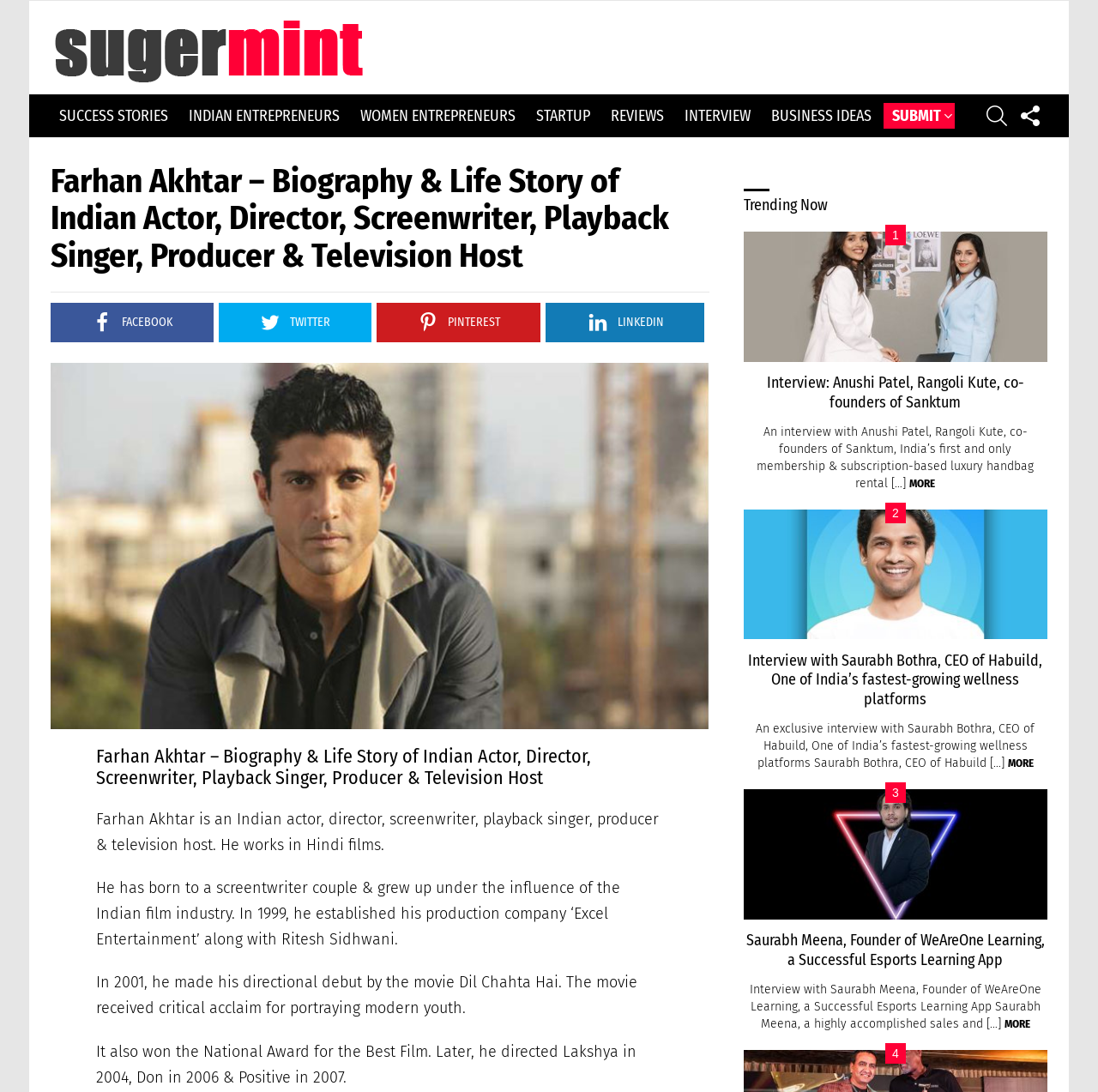Extract the bounding box coordinates for the HTML element that matches this description: "More". The coordinates should be four float numbers between 0 and 1, i.e., [left, top, right, bottom].

[0.915, 0.931, 0.938, 0.943]